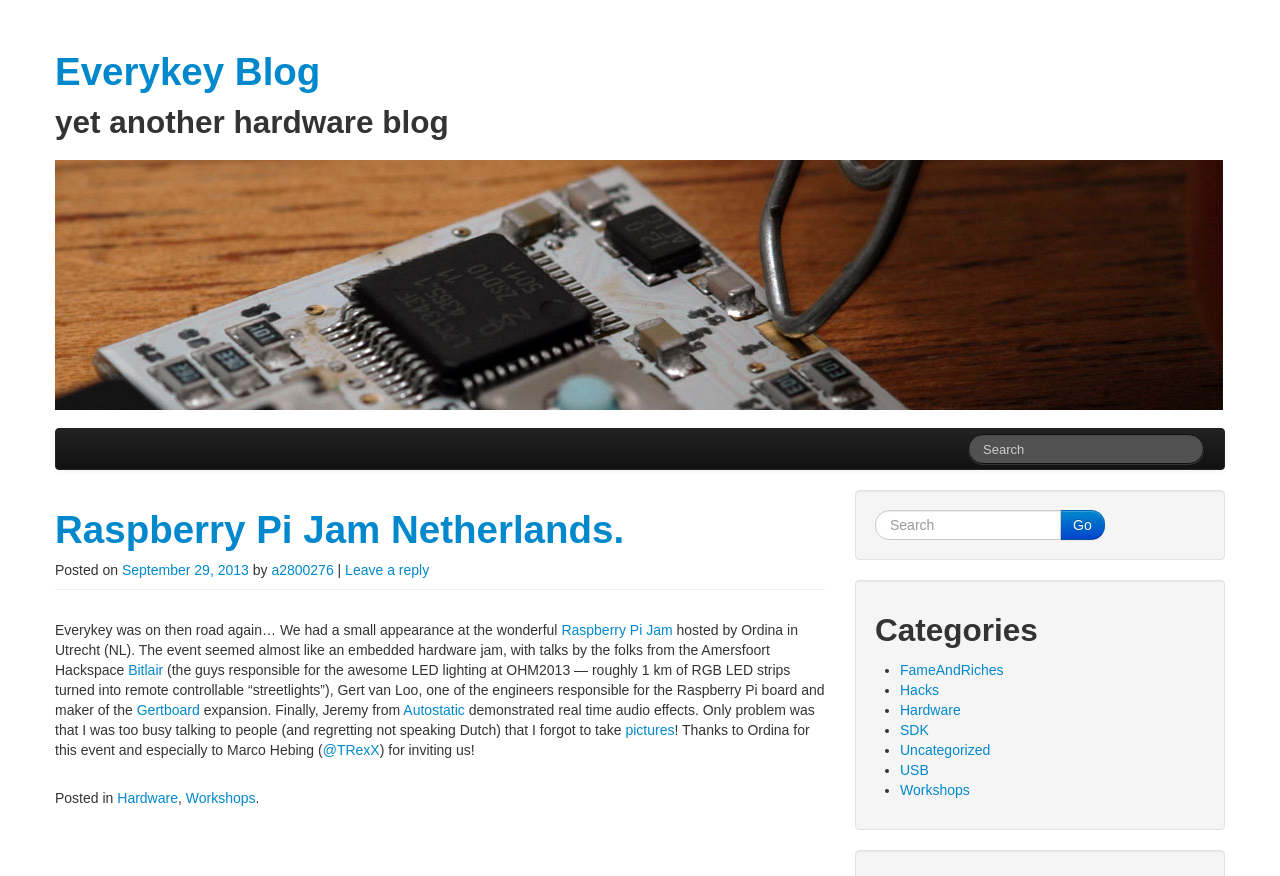Highlight the bounding box coordinates of the element you need to click to perform the following instruction: "Go to primary content."

[0.043, 0.489, 0.155, 0.511]